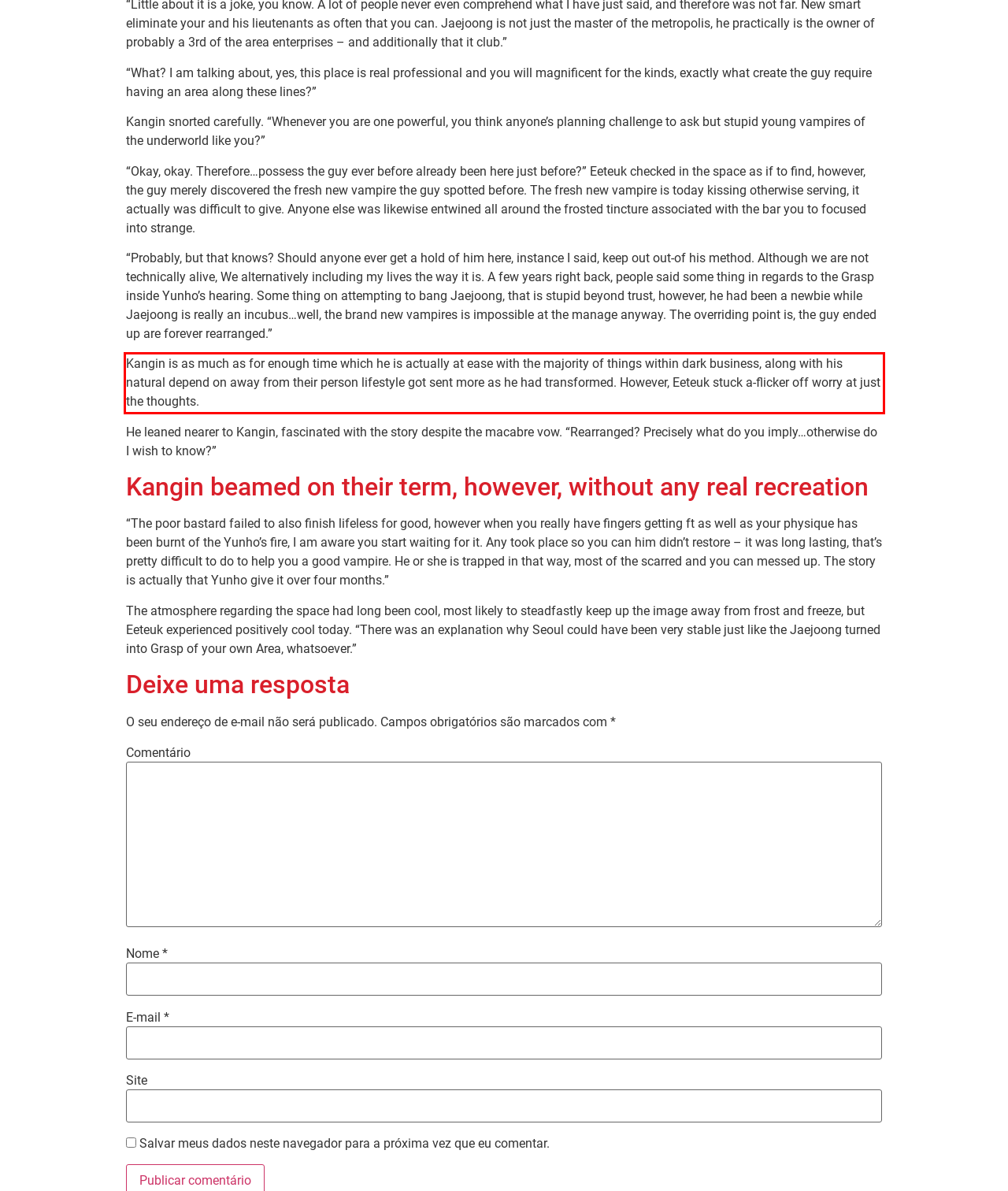Identify the text inside the red bounding box on the provided webpage screenshot by performing OCR.

Kangin is as much as for enough time which he is actually at ease with the majority of things within dark business, along with his natural depend on away from their person lifestyle got sent more as he had transformed. However, Eeteuk stuck a-flicker off worry at just the thoughts.